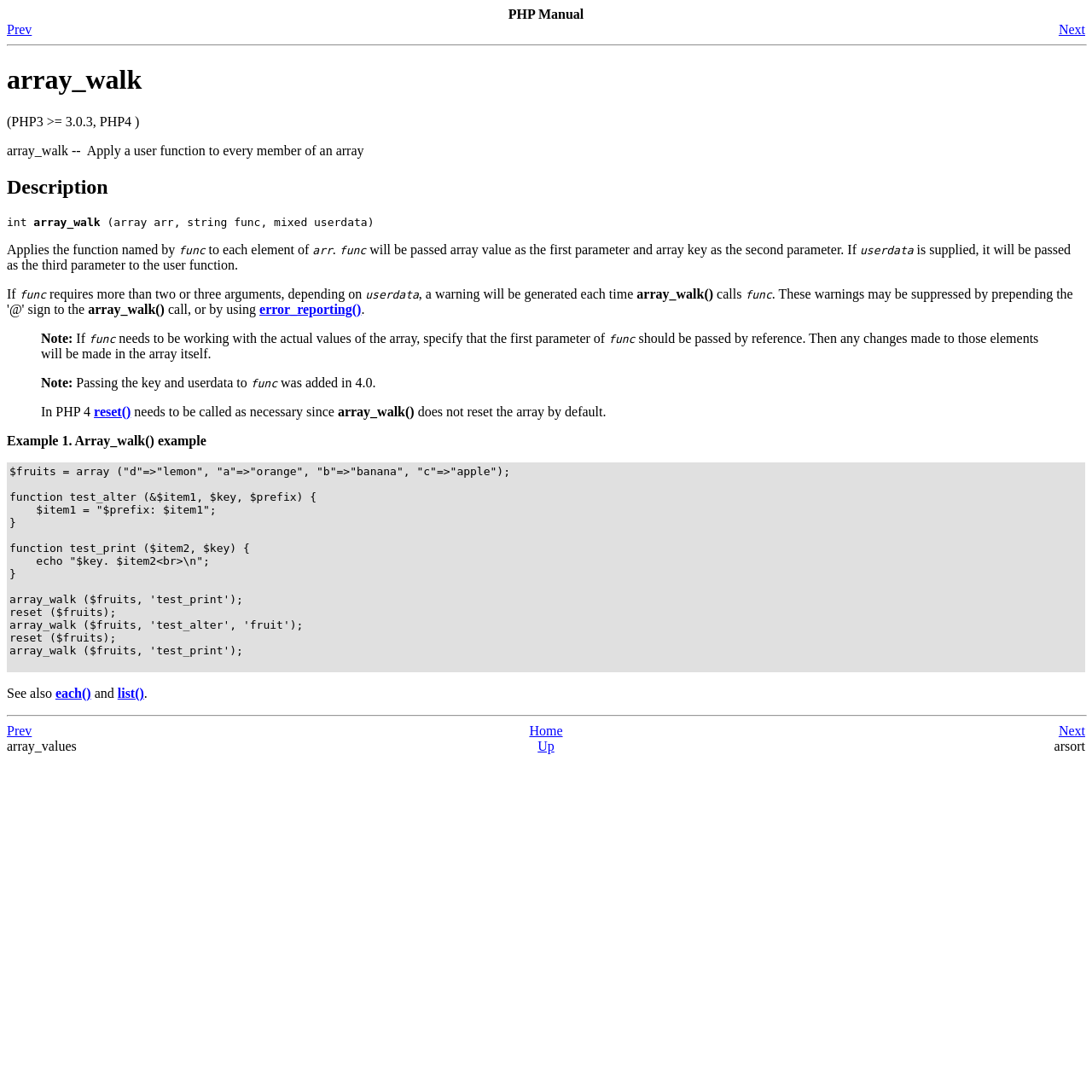Pinpoint the bounding box coordinates for the area that should be clicked to perform the following instruction: "Click on Next".

[0.895, 0.02, 0.994, 0.034]